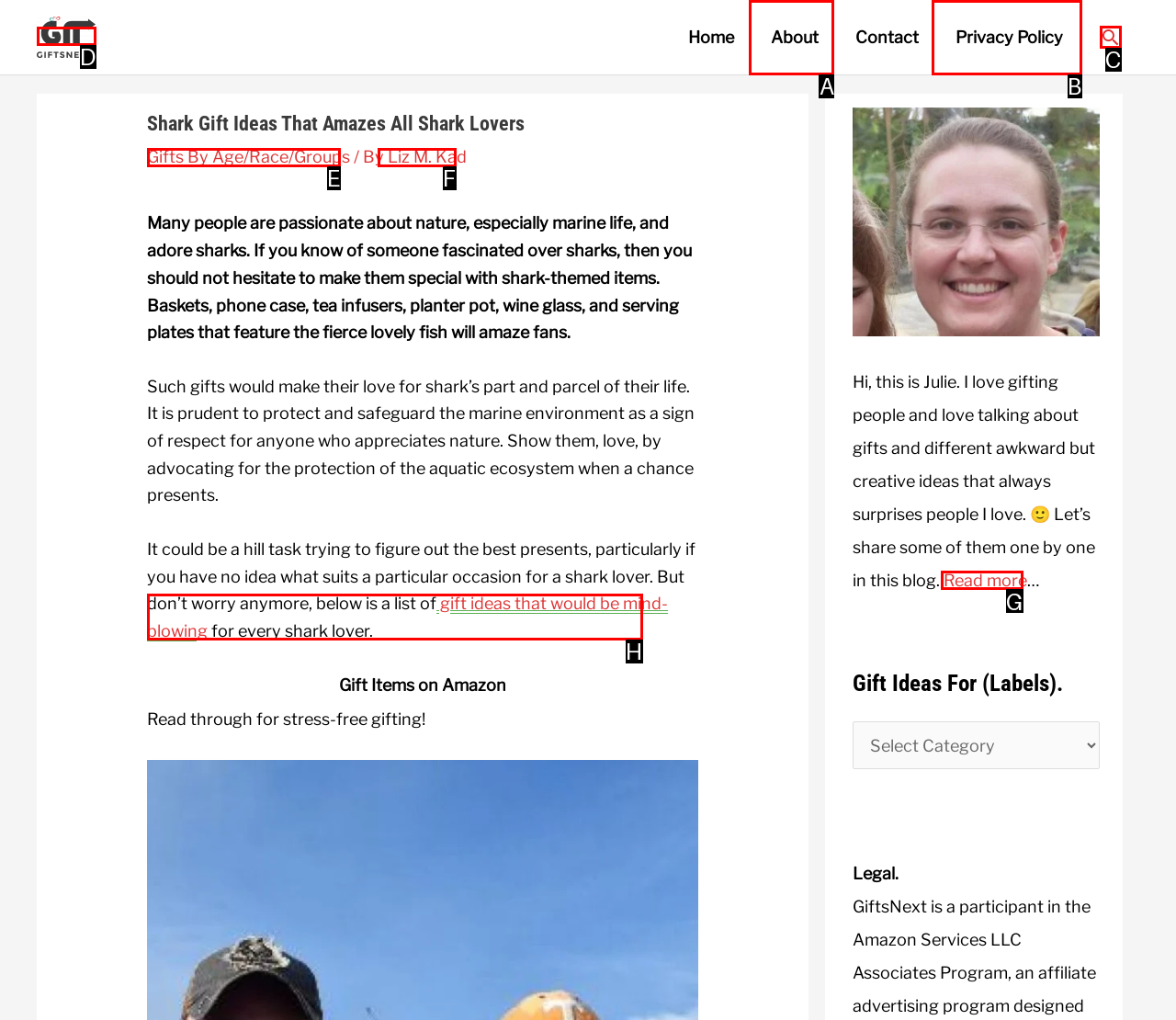Identify the option that best fits this description: Gifts By Age/Race/Groups
Answer with the appropriate letter directly.

E